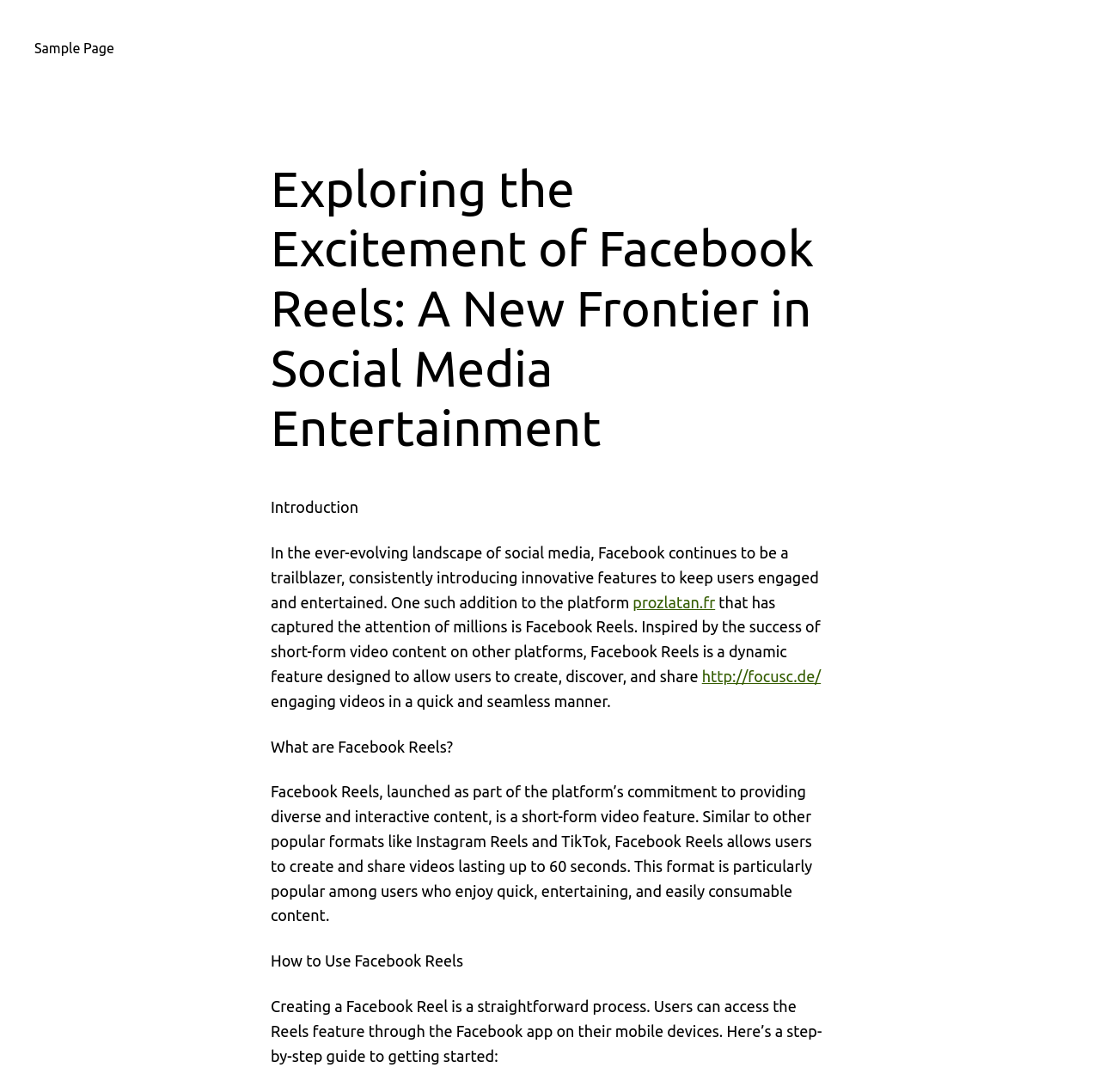What is the format of Facebook Reels? Based on the screenshot, please respond with a single word or phrase.

Short-form video